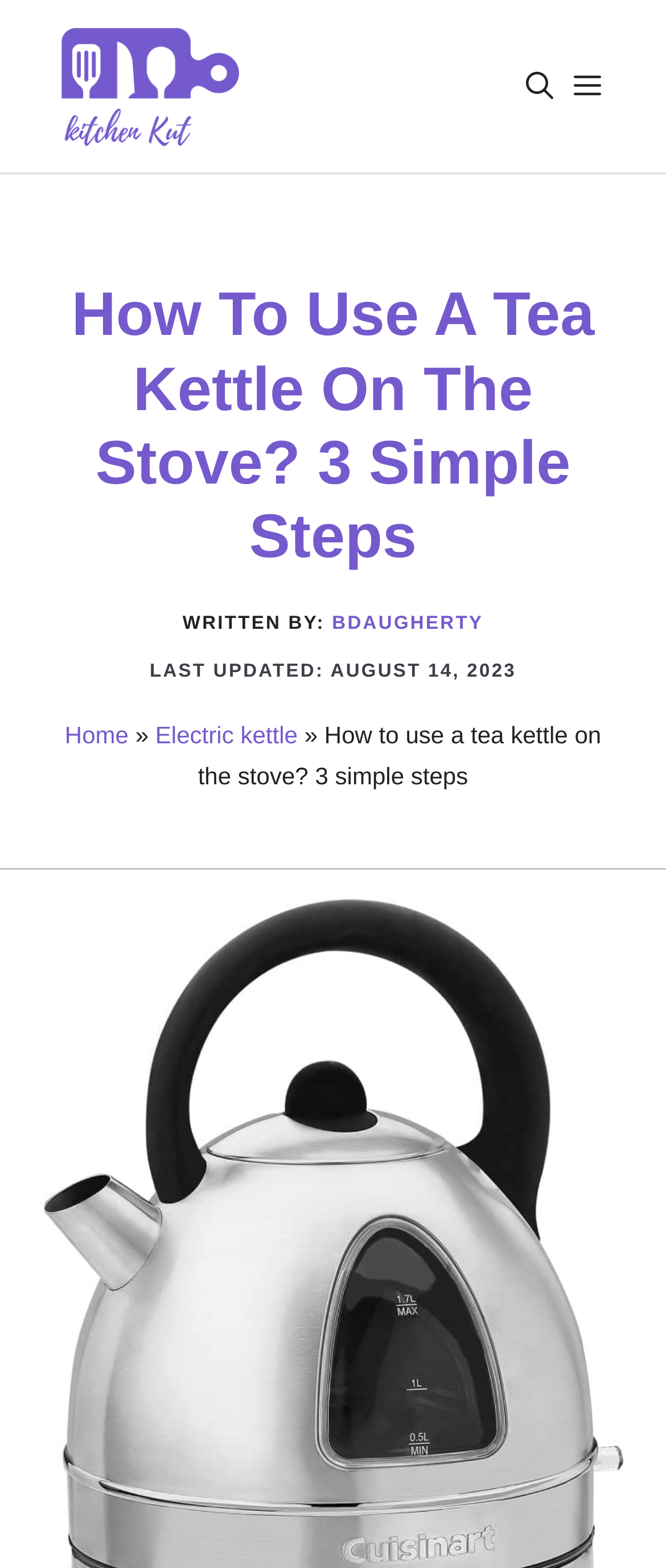Give a short answer to this question using one word or a phrase:
What is the name of the website?

KitchenKut